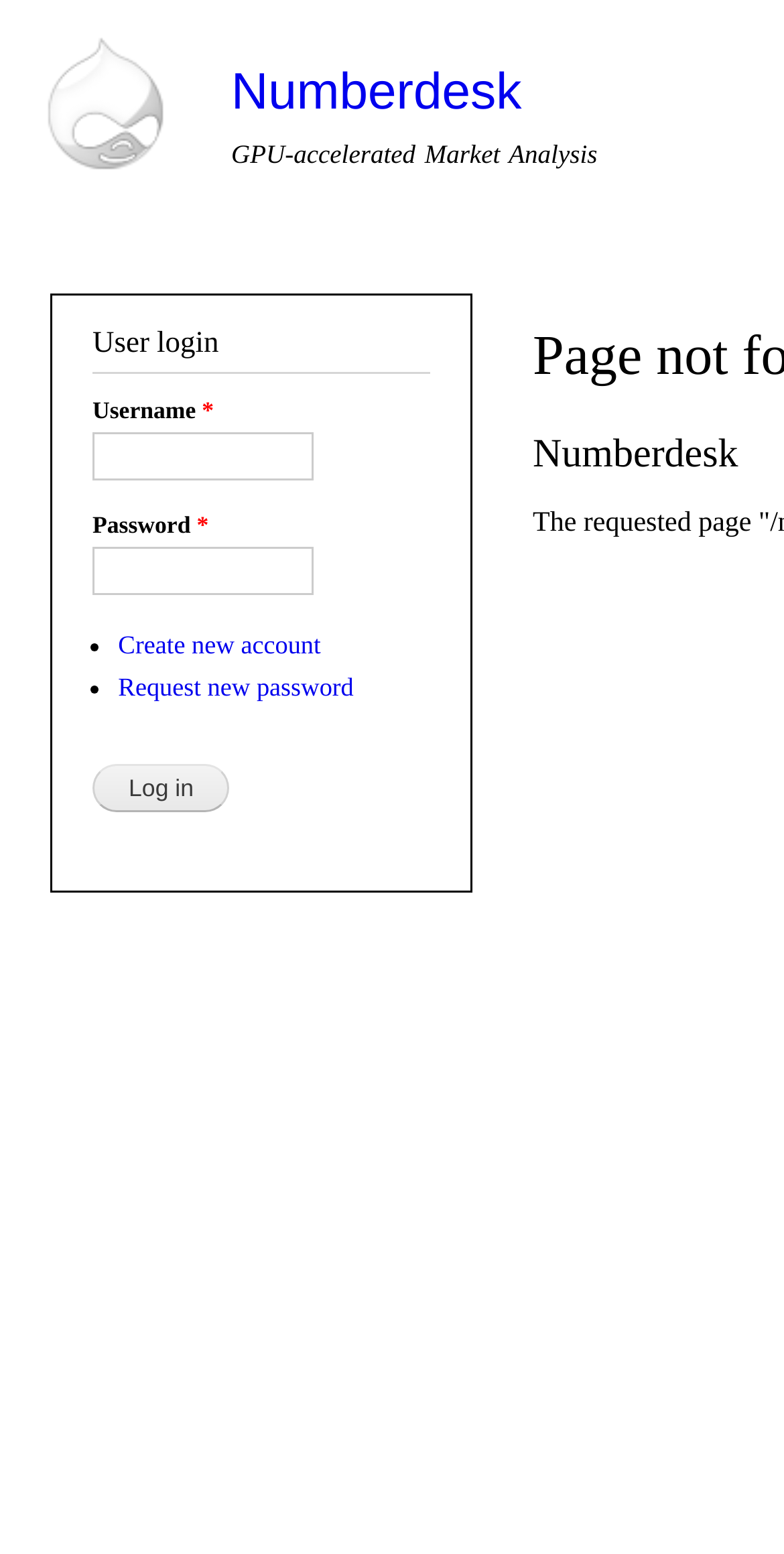Generate the text content of the main headline of the webpage.

Page not found